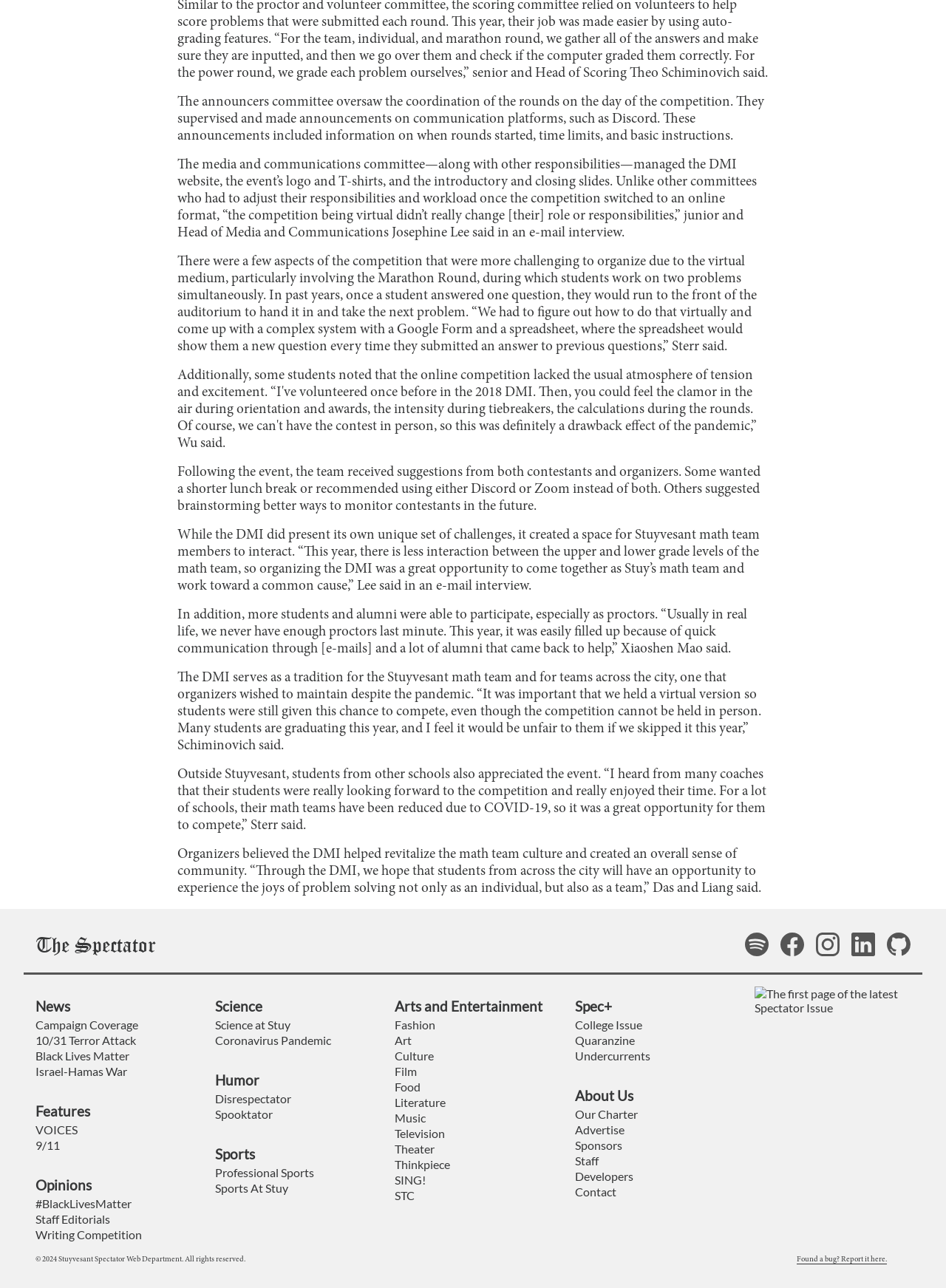Using the webpage screenshot and the element description aria-label="The Lens Podcast on Spotify", determine the bounding box coordinates. Specify the coordinates in the format (top-left x, top-left y, bottom-right x, bottom-right y) with values ranging from 0 to 1.

[0.788, 0.724, 0.825, 0.746]